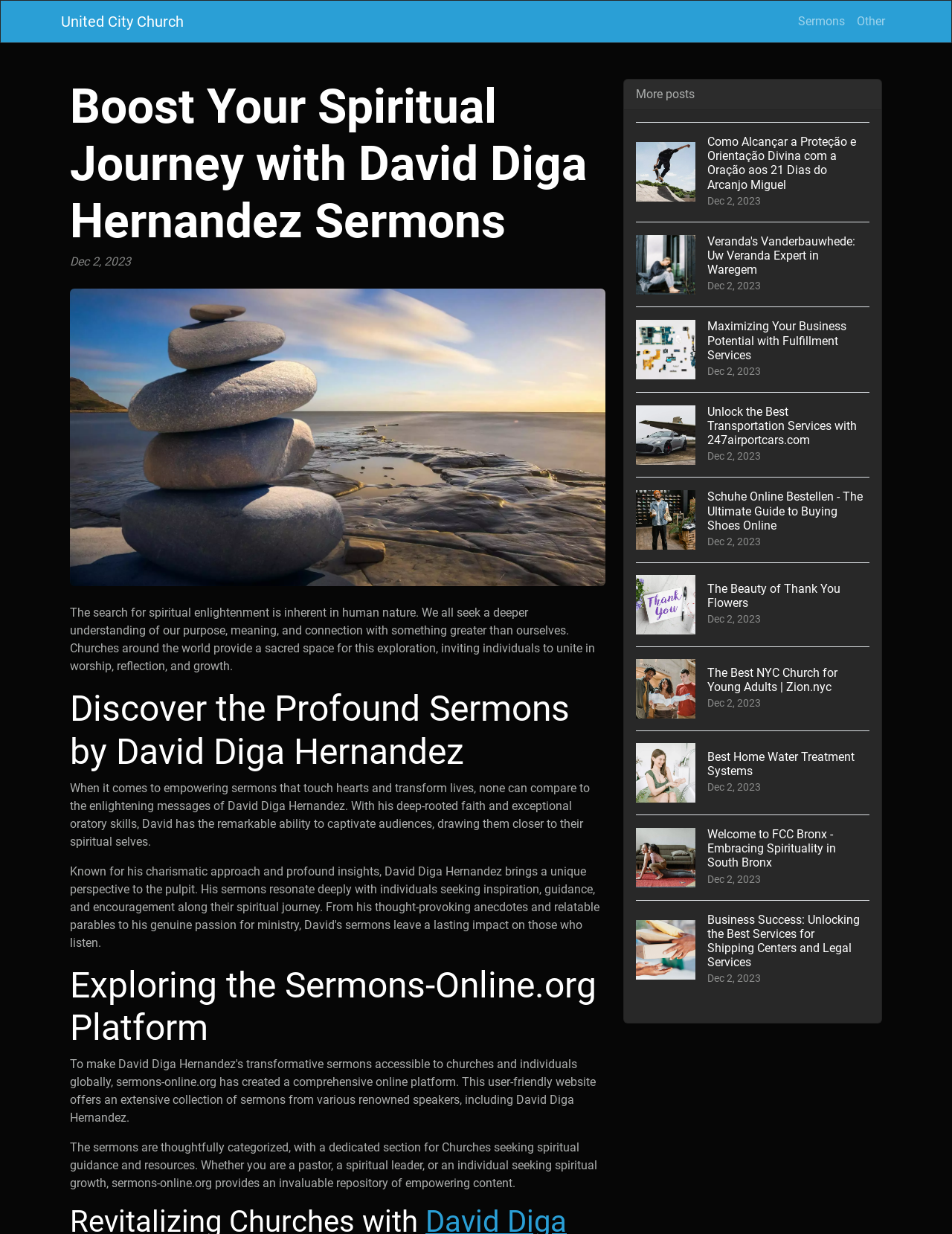Use a single word or phrase to answer this question: 
Who is the spiritual leader mentioned on the webpage?

David Diga Hernandez